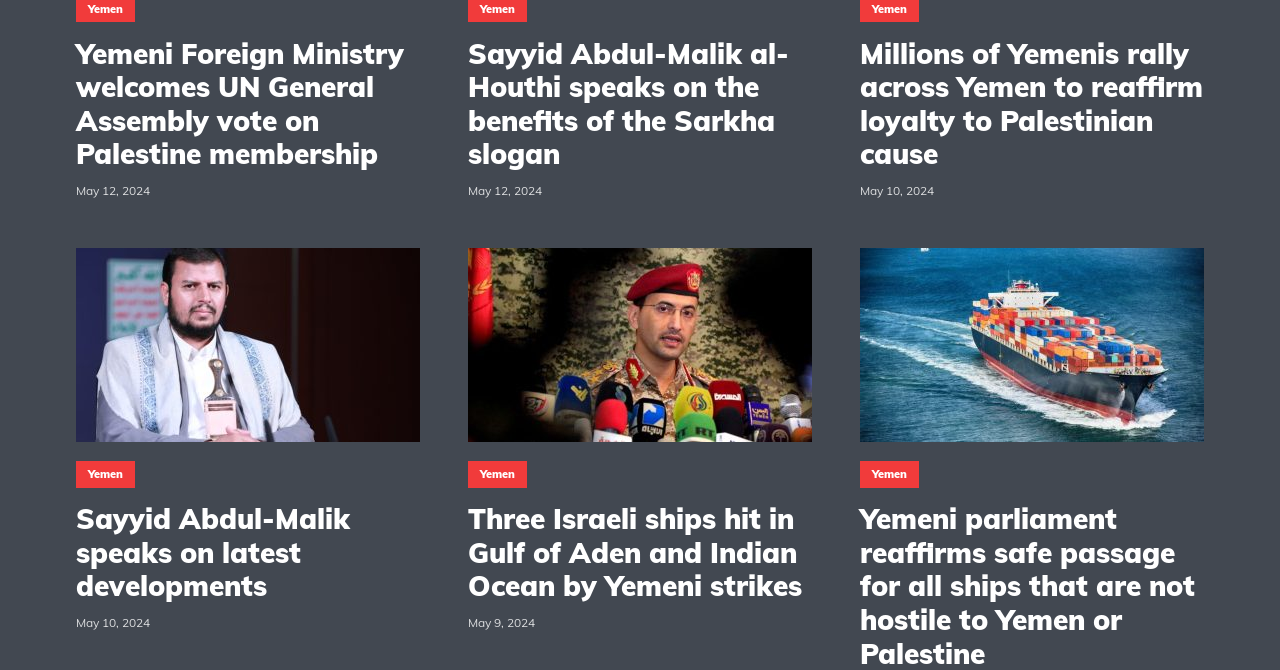Specify the bounding box coordinates of the element's area that should be clicked to execute the given instruction: "Learn about Millions of Yemenis rally". The coordinates should be four float numbers between 0 and 1, i.e., [left, top, right, bottom].

[0.672, 0.055, 0.941, 0.255]